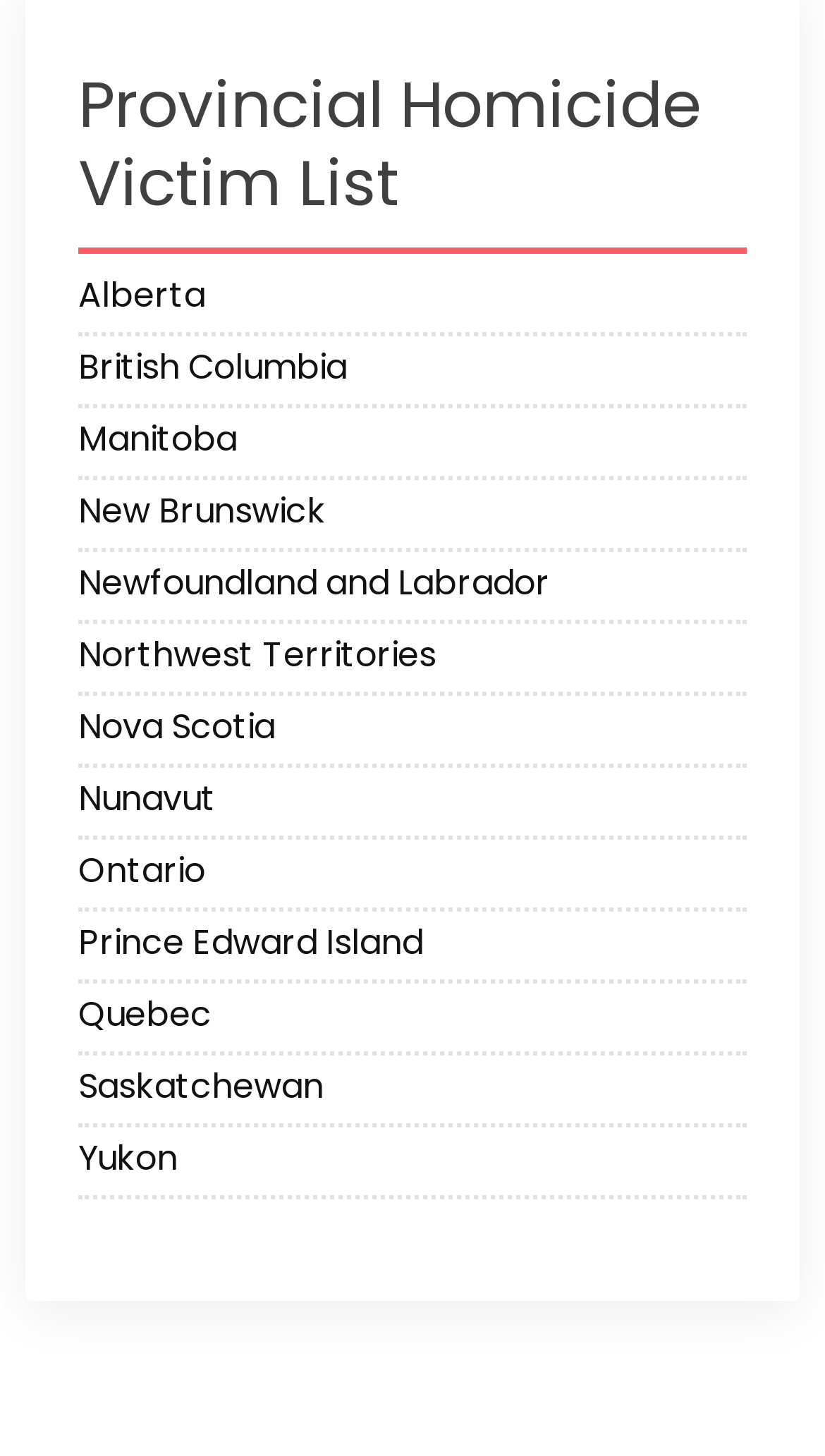Identify the bounding box coordinates of the clickable region required to complete the instruction: "Explore a modern farmhouse kitchen". The coordinates should be given as four float numbers within the range of 0 and 1, i.e., [left, top, right, bottom].

None